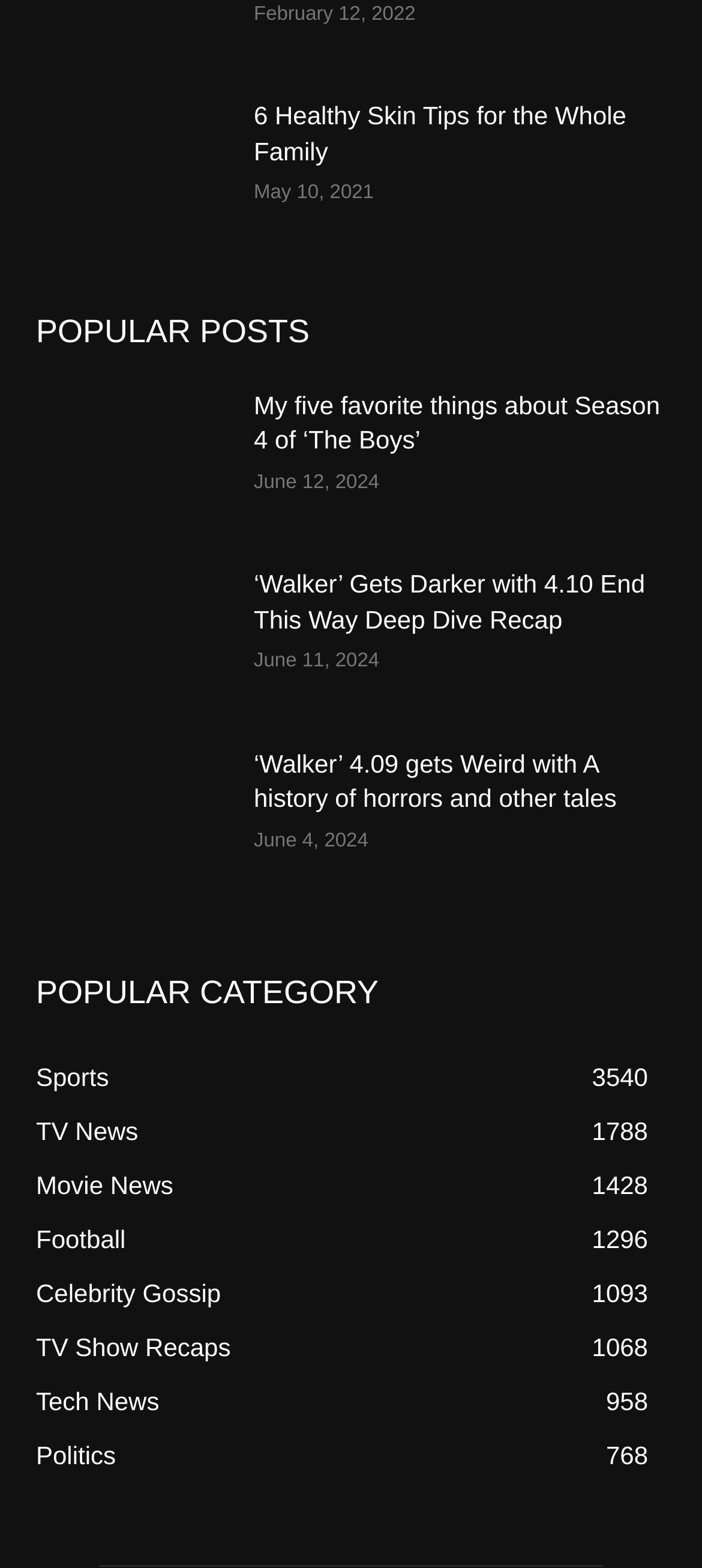What is the category with the most articles?
Could you answer the question in a detailed manner, providing as much information as possible?

I looked at the numbers next to each category and found that 'Sports' has the highest number, which is 3540.